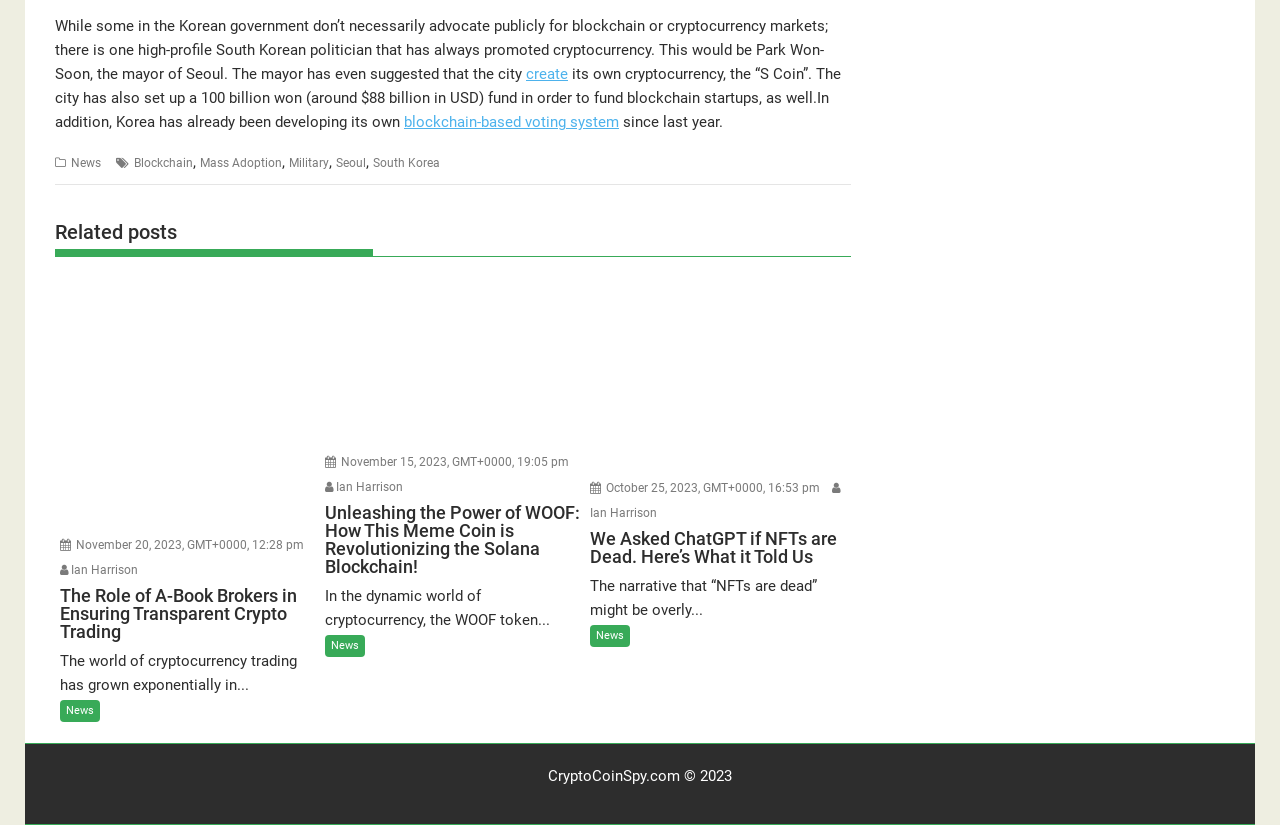Using a single word or phrase, answer the following question: 
What is the name of the city mentioned in the article?

Seoul